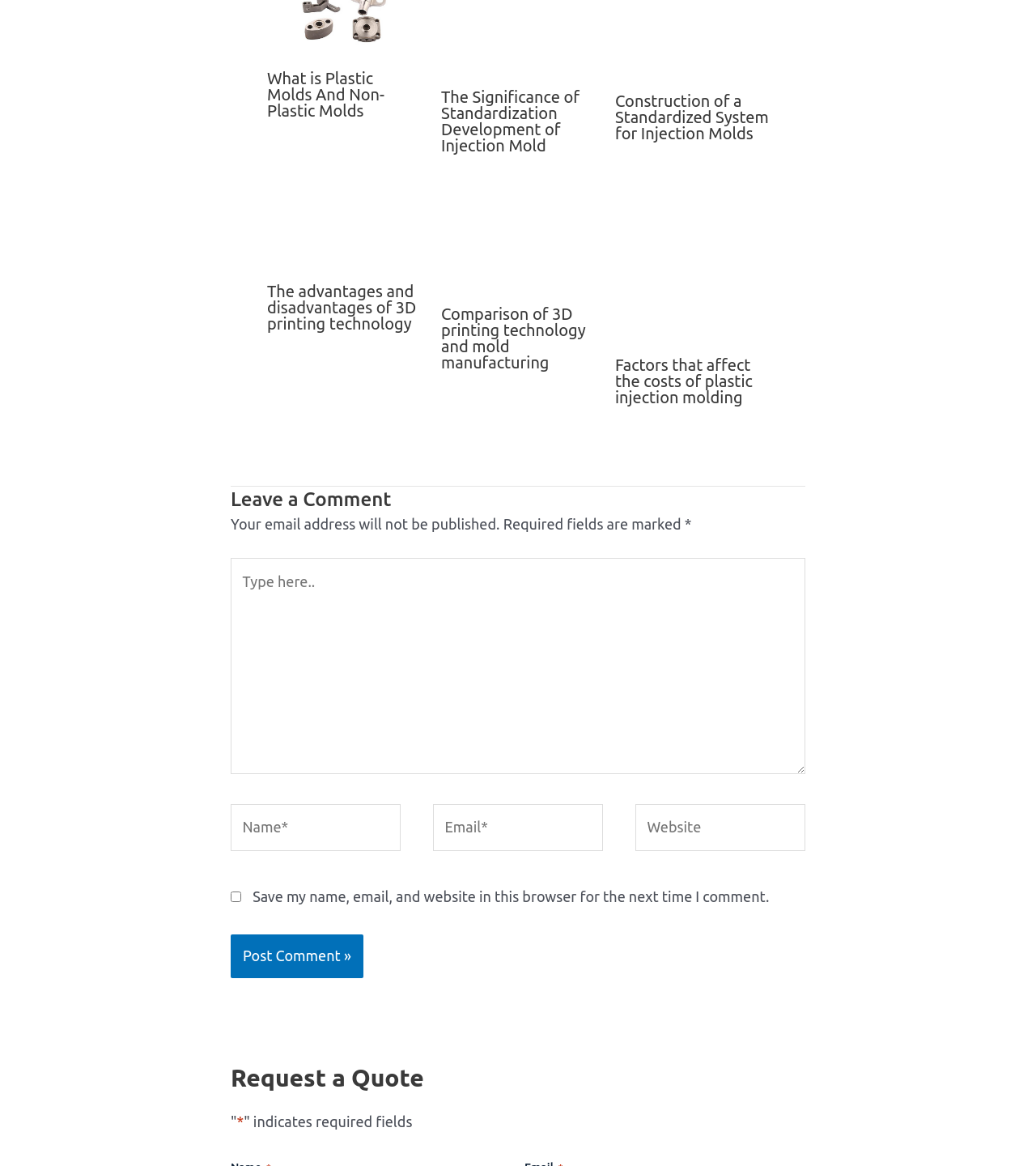What is the last field in the comment section?
Please provide a single word or phrase as the answer based on the screenshot.

Website